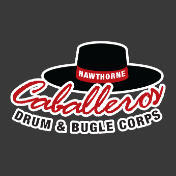How long has the Hawthorne Caballeros been around?
Please use the image to provide an in-depth answer to the question.

The Hawthorne Caballeros have been a significant presence in the drum corps scene for over 78 years, offering performers and audiences alike a rich history in musical performance and community spirit, indicating a long-standing tradition and legacy.